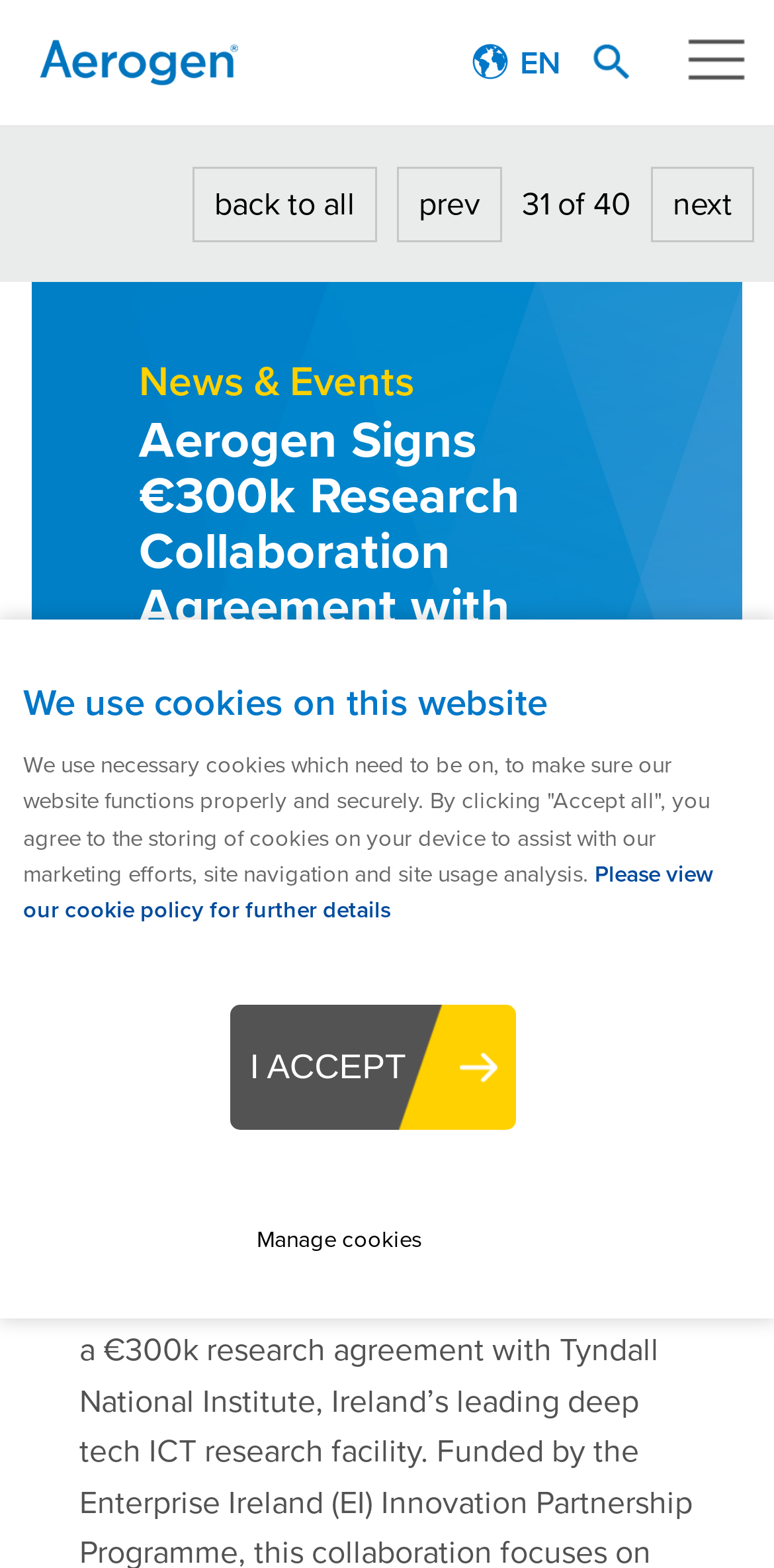Provide a brief response using a word or short phrase to this question:
What is the company name on the logo?

Aerogen